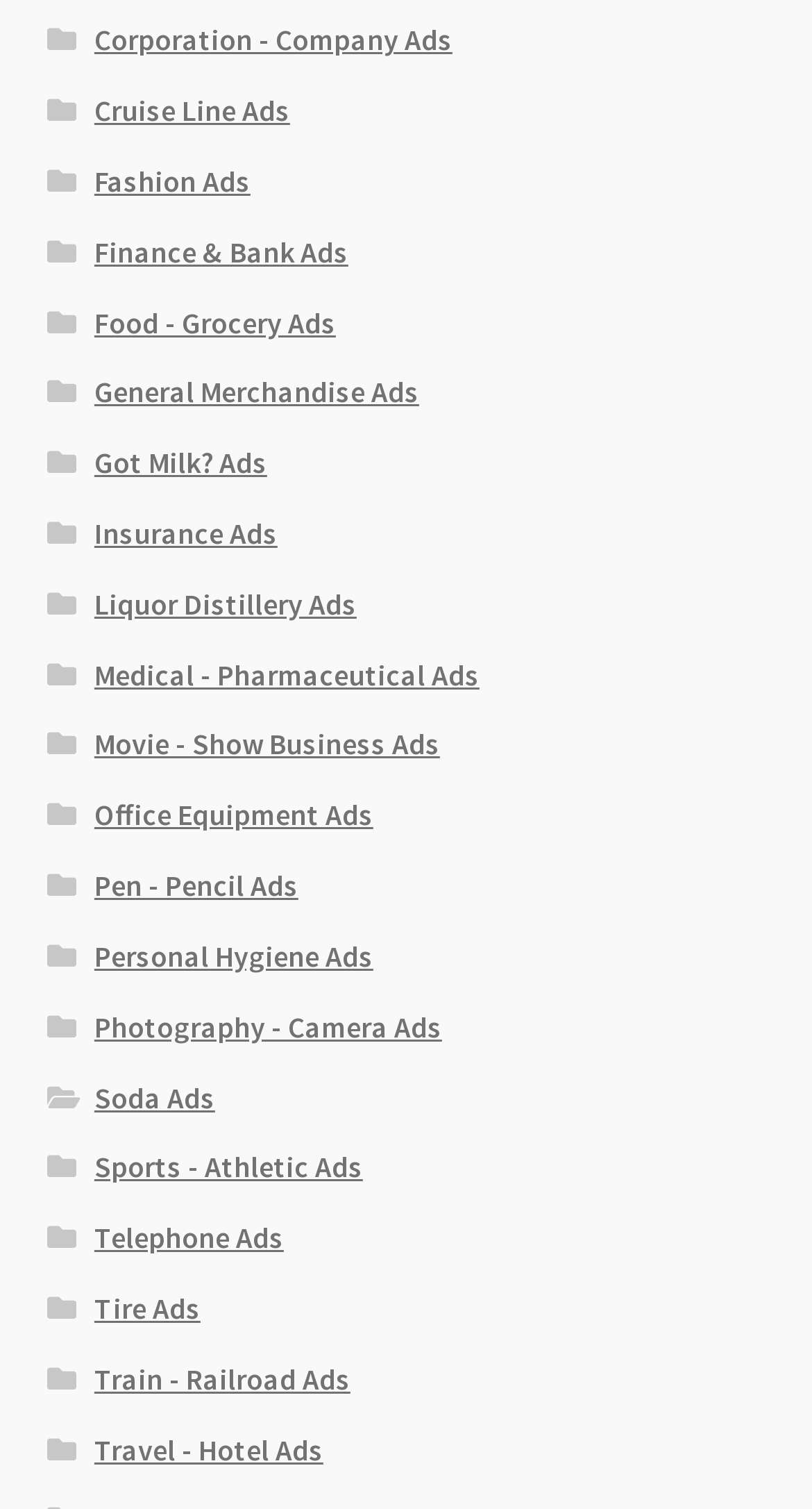How many categories of ads are available?
Using the picture, provide a one-word or short phrase answer.

30